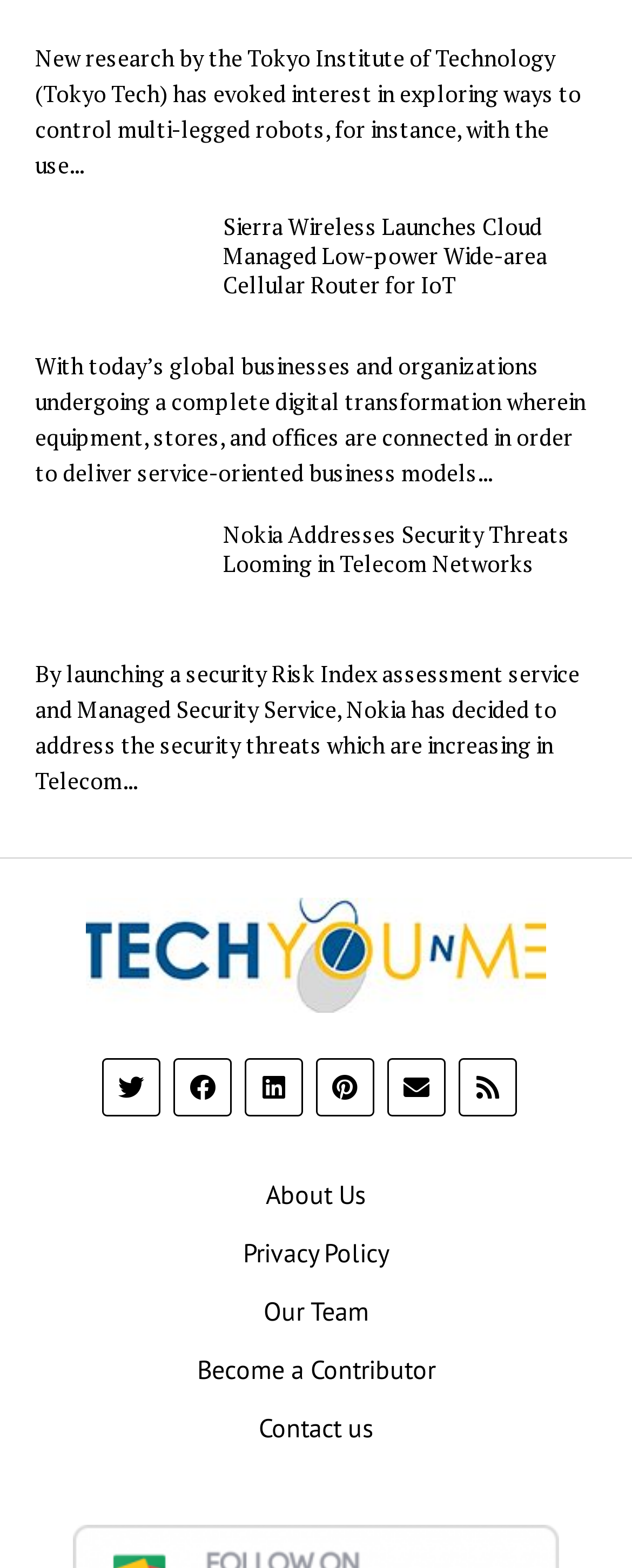Please determine the bounding box coordinates of the clickable area required to carry out the following instruction: "Contact us". The coordinates must be four float numbers between 0 and 1, represented as [left, top, right, bottom].

[0.409, 0.9, 0.591, 0.92]